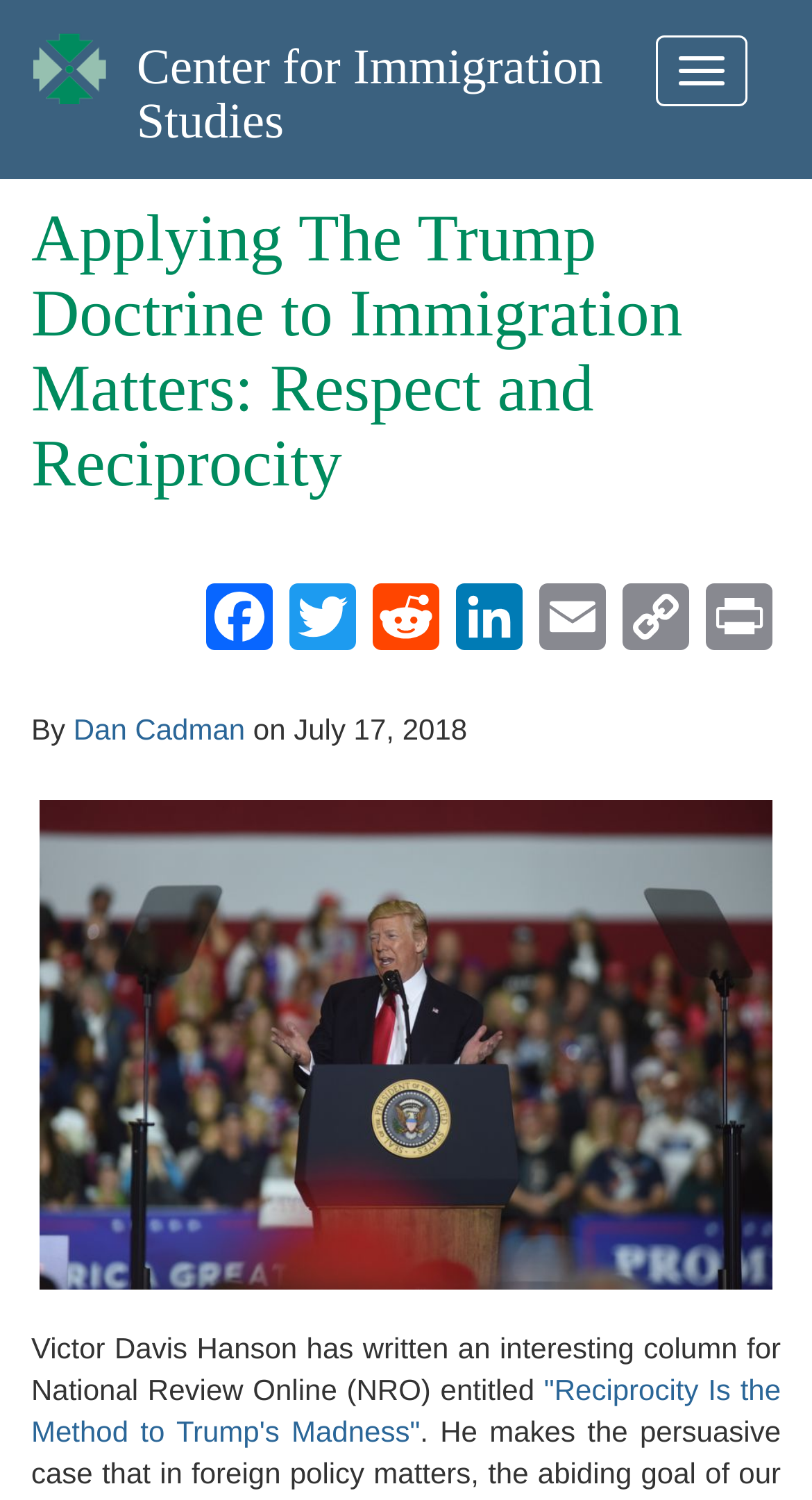Please identify the bounding box coordinates of the region to click in order to complete the task: "Share on Facebook". The coordinates must be four float numbers between 0 and 1, specified as [left, top, right, bottom].

[0.244, 0.385, 0.346, 0.433]